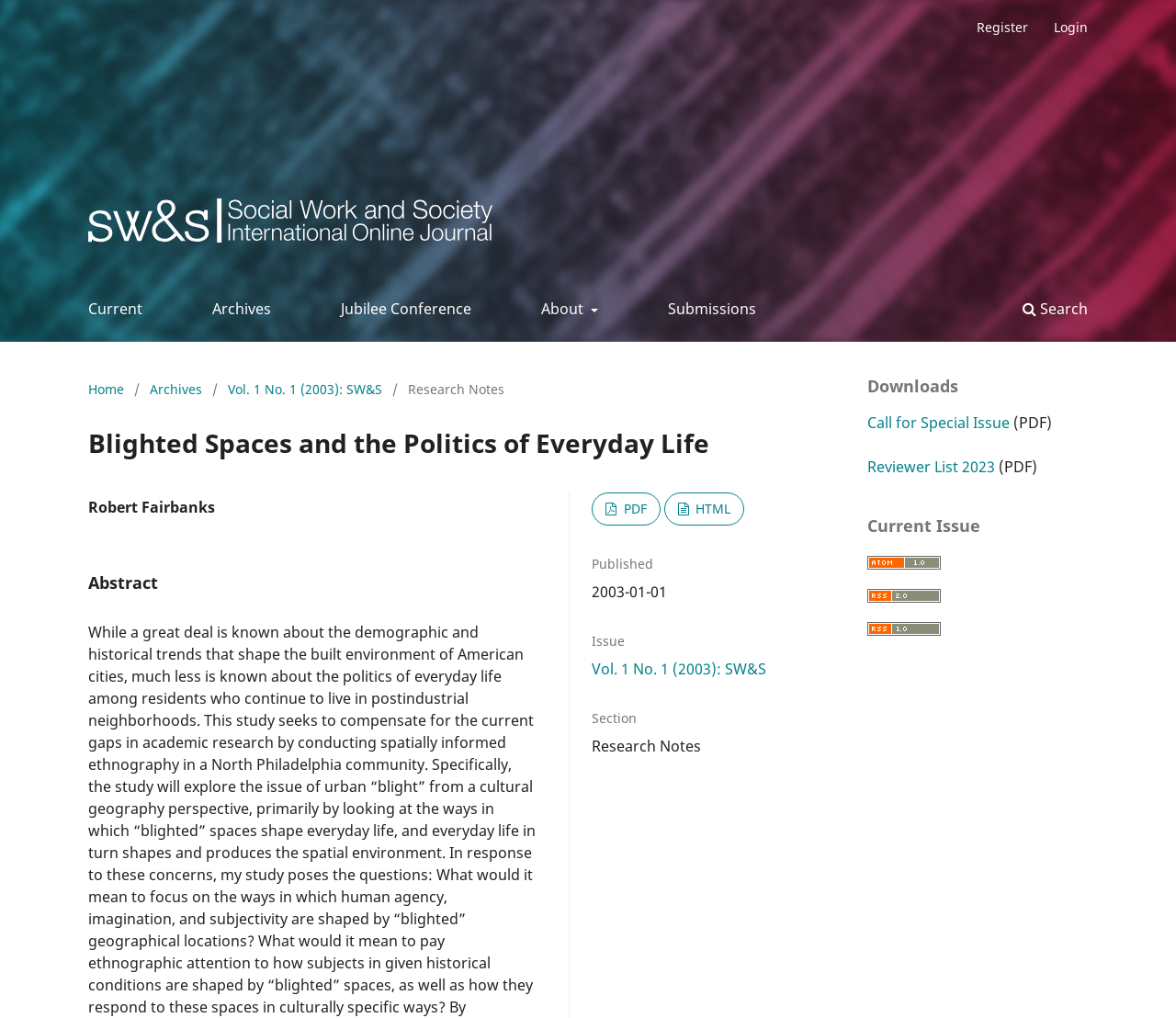Determine the primary headline of the webpage.

Blighted Spaces and the Politics of Everyday Life